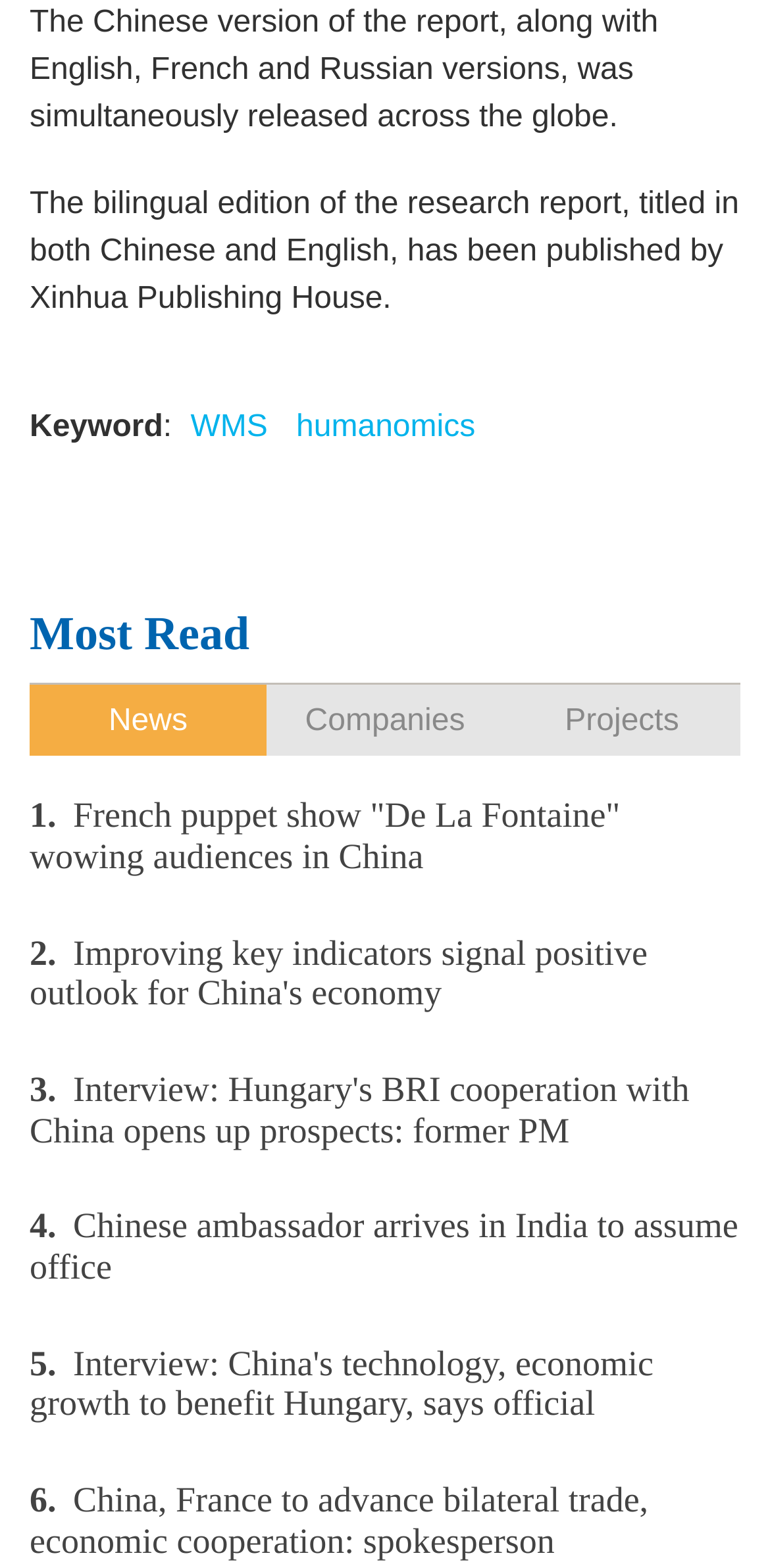Utilize the details in the image to thoroughly answer the following question: What are the categories listed on this webpage?

The categories can be found by looking at the StaticText elements with the text 'News', 'Companies', and 'Projects'. These are the categories listed on this webpage.